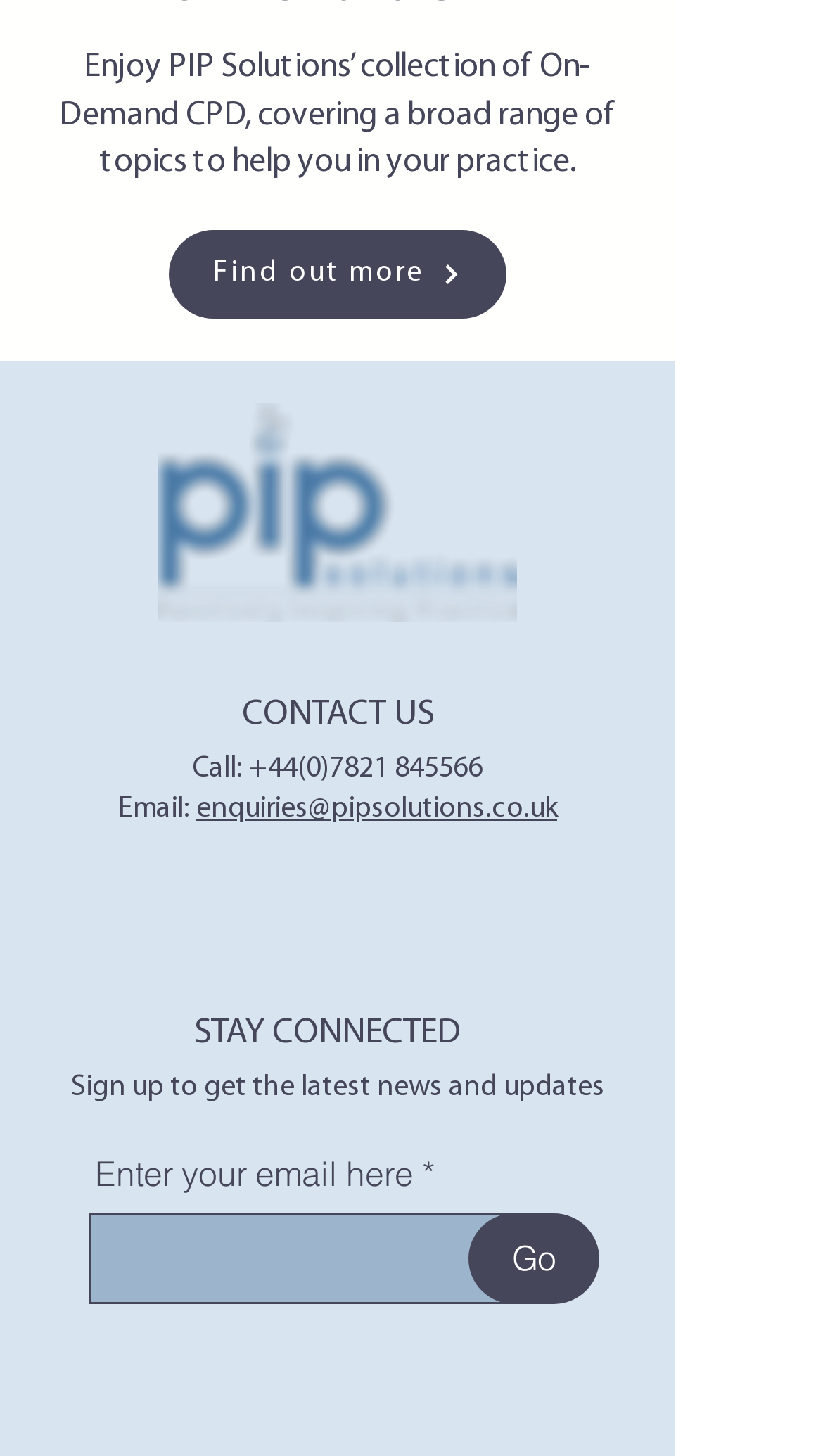Identify the bounding box coordinates of the area you need to click to perform the following instruction: "Follow PIP Solutions on Instagram".

[0.174, 0.585, 0.264, 0.636]